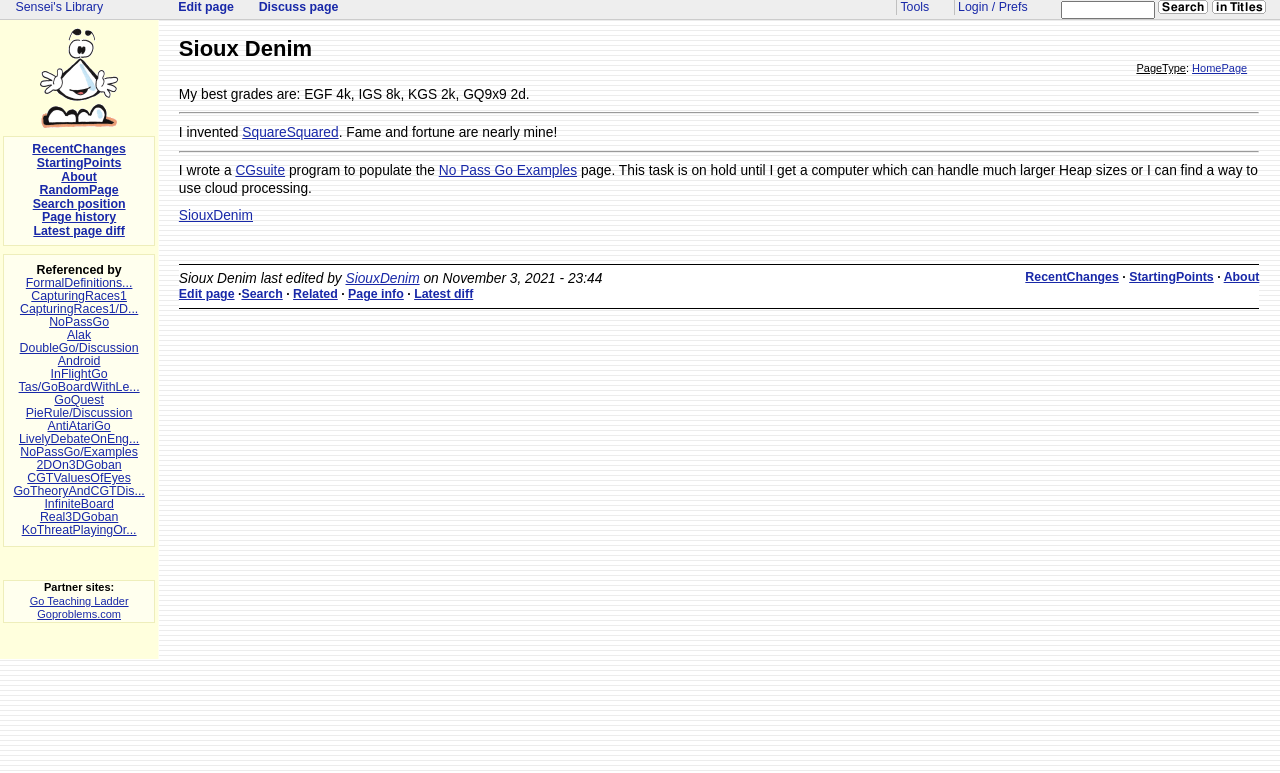Please identify the bounding box coordinates of the clickable area that will fulfill the following instruction: "Go to the home page". The coordinates should be in the format of four float numbers between 0 and 1, i.e., [left, top, right, bottom].

[0.931, 0.08, 0.974, 0.096]